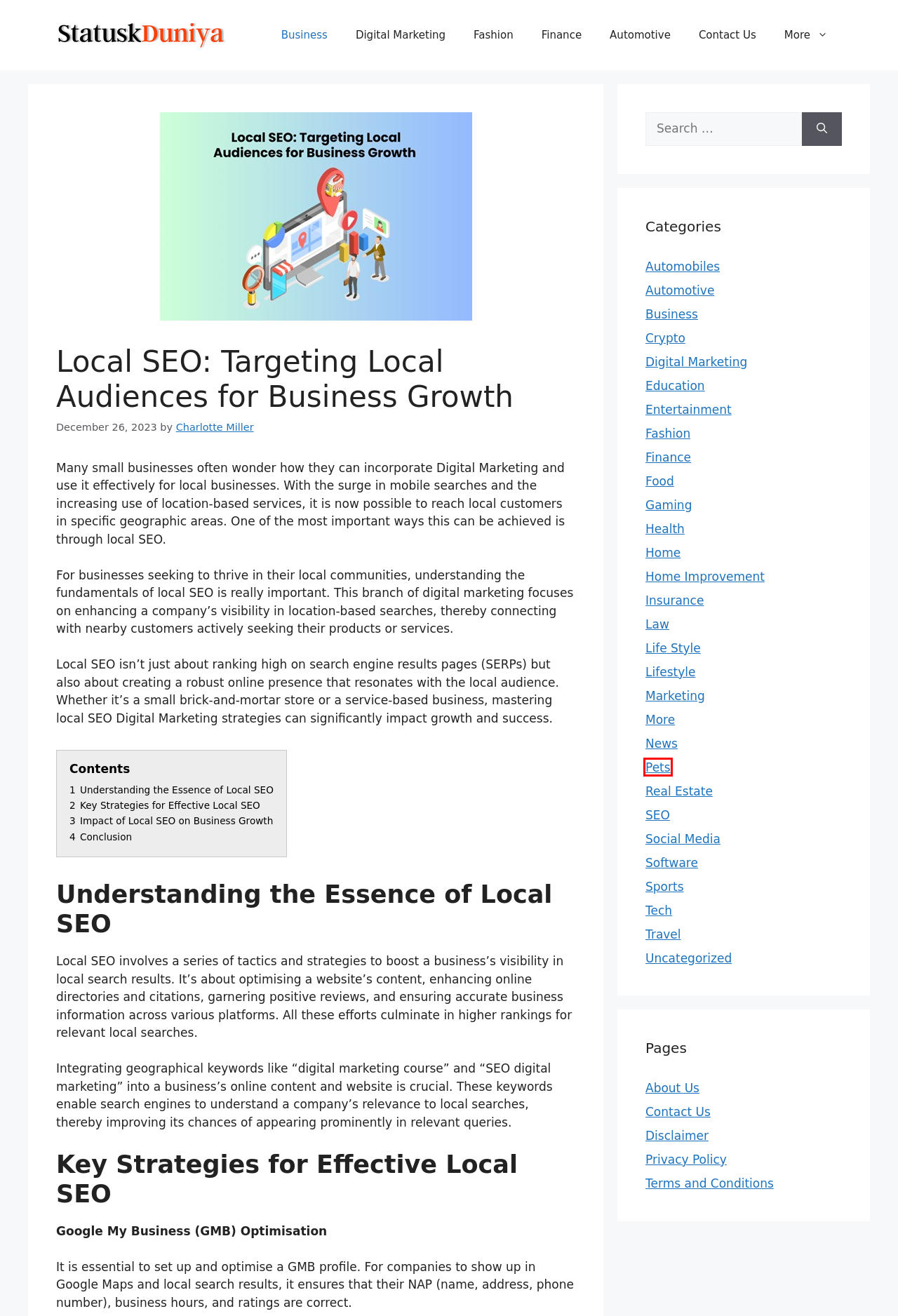Examine the screenshot of a webpage with a red bounding box around a UI element. Your task is to identify the webpage description that best corresponds to the new webpage after clicking the specified element. The given options are:
A. Uncategorized - StatuskDuniya
B. Contact Us - StatuskDuniya
C. Disclaimer - StatuskDuniya
D. Marketing - StatuskDuniya
E. Software - StatuskDuniya
F. Lifestyle - StatuskDuniya
G. Charlotte Miller - StatuskDuniya
H. Pets - StatuskDuniya

H